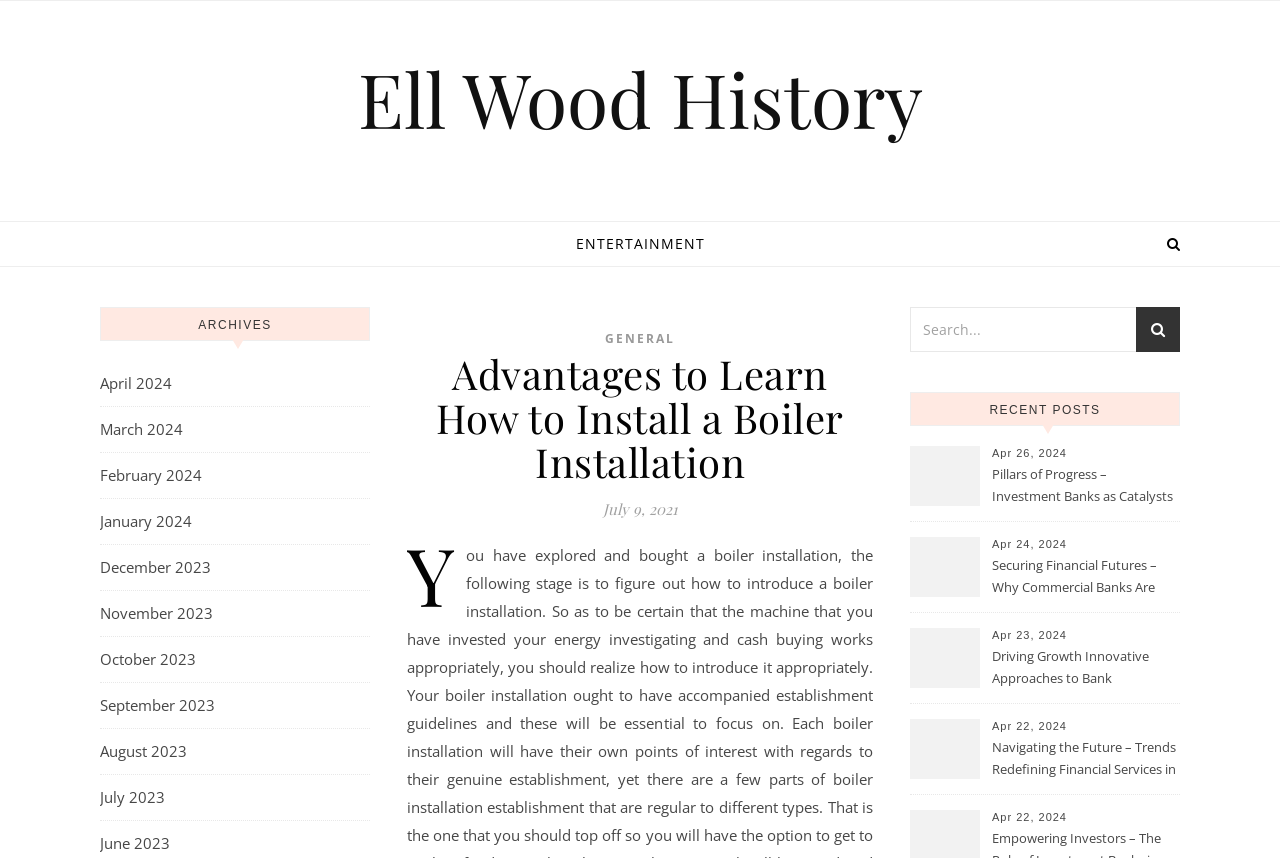Look at the image and write a detailed answer to the question: 
What is the date of the post 'Securing Financial Futures – Why Commercial Banks Are Essential for Long-Term Stability'?

I found the link 'Securing Financial Futures – Why Commercial Banks Are Essential for Long-Term Stability' under the heading 'RECENT POSTS'. Then, I looked for the date of this post and found the text 'Apr 24, 2024' above the link.